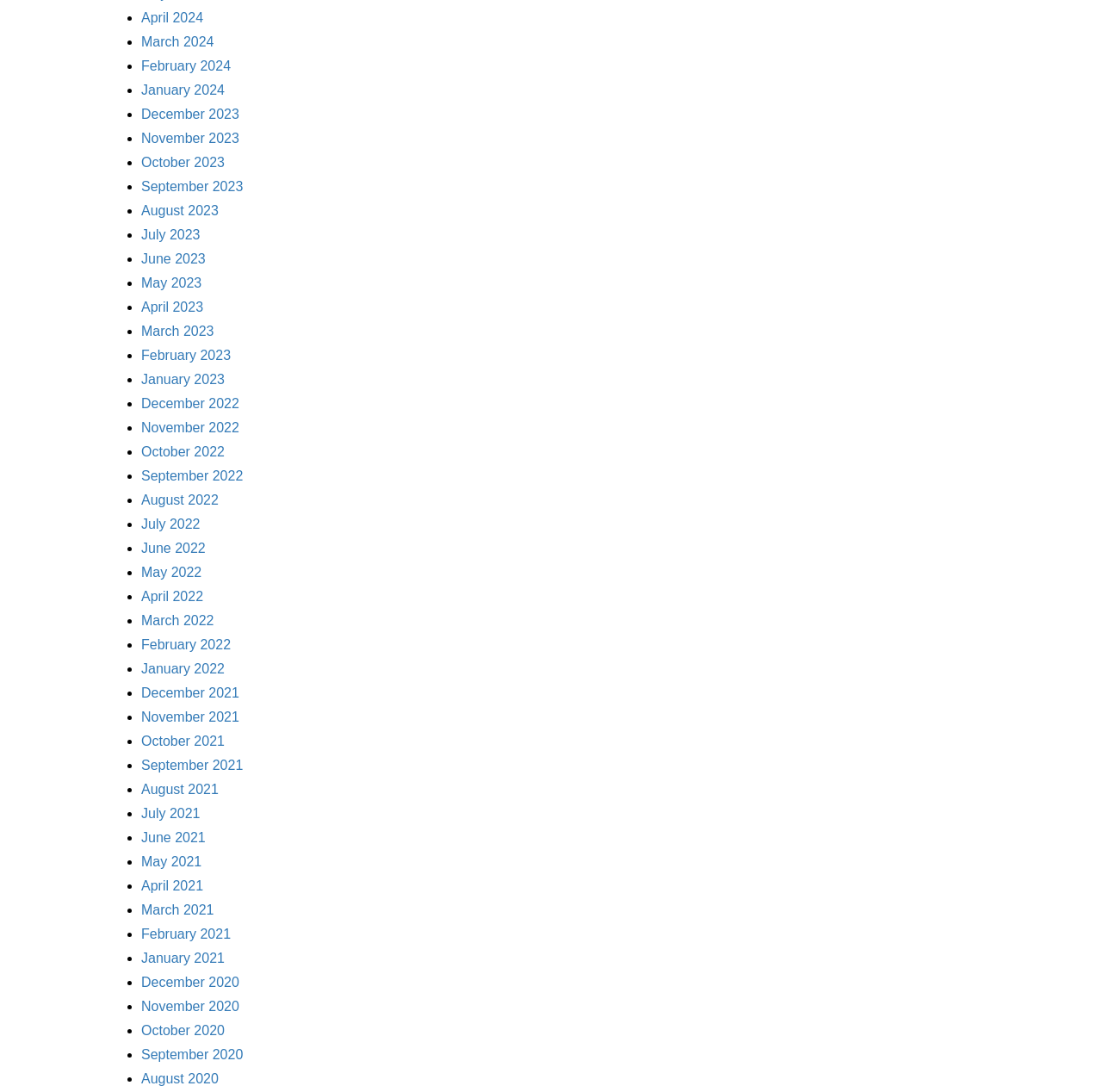Pinpoint the bounding box coordinates of the area that should be clicked to complete the following instruction: "Access March 2024". The coordinates must be given as four float numbers between 0 and 1, i.e., [left, top, right, bottom].

[0.128, 0.032, 0.194, 0.045]